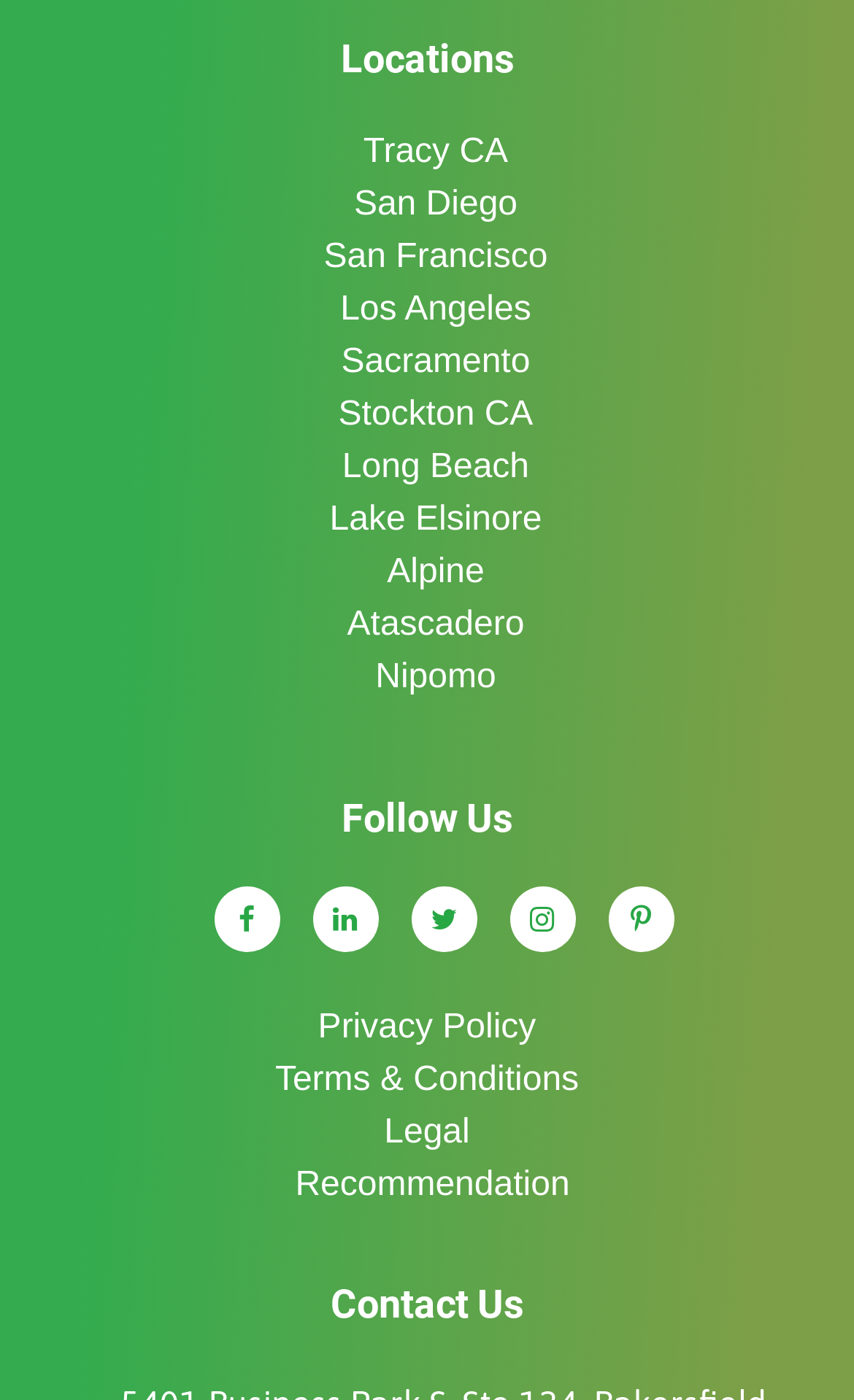Can you identify the bounding box coordinates of the clickable region needed to carry out this instruction: 'Contact Us'? The coordinates should be four float numbers within the range of 0 to 1, stated as [left, top, right, bottom].

[0.063, 0.913, 0.937, 0.95]